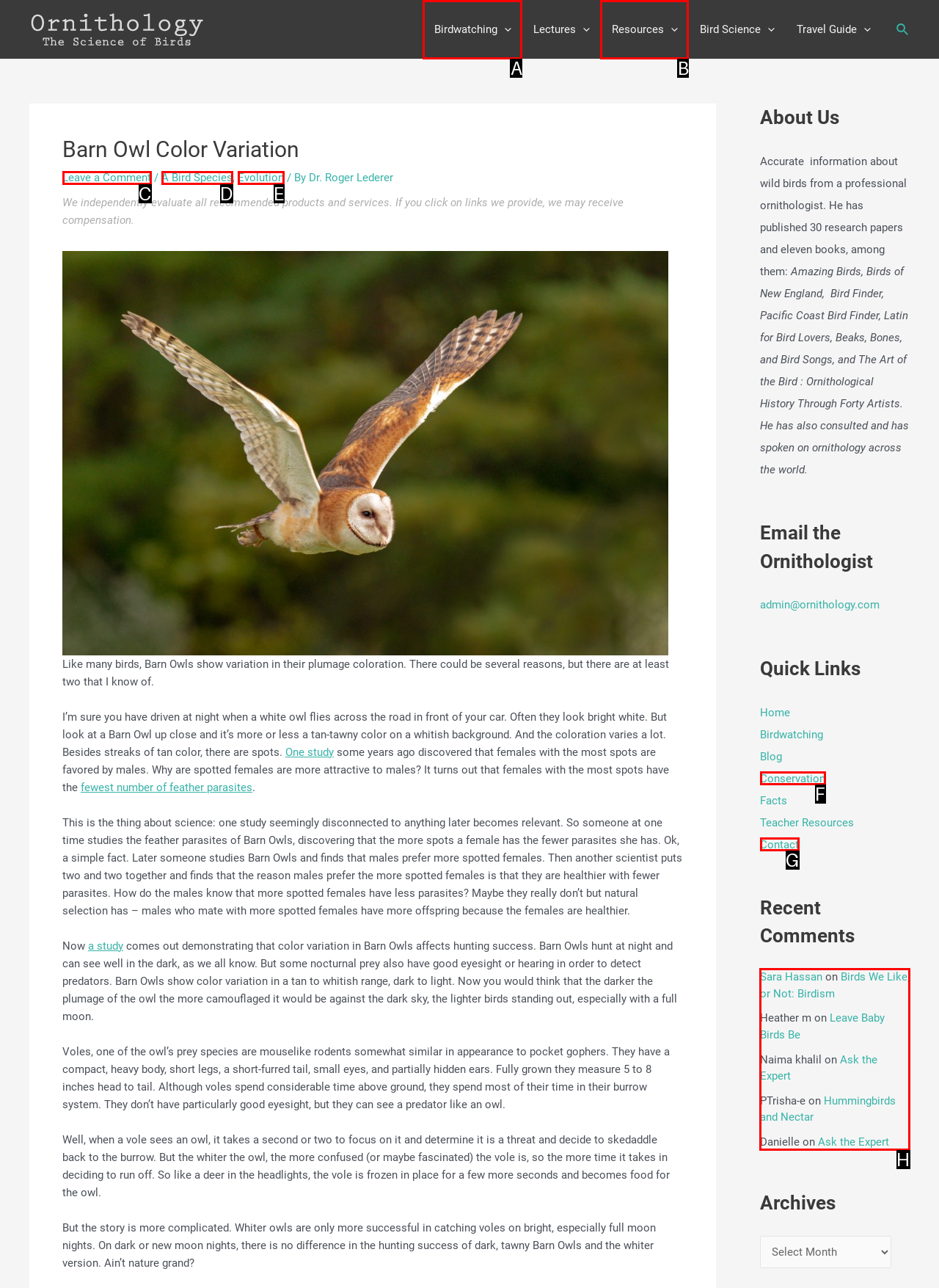Look at the highlighted elements in the screenshot and tell me which letter corresponds to the task: View recent comments.

H